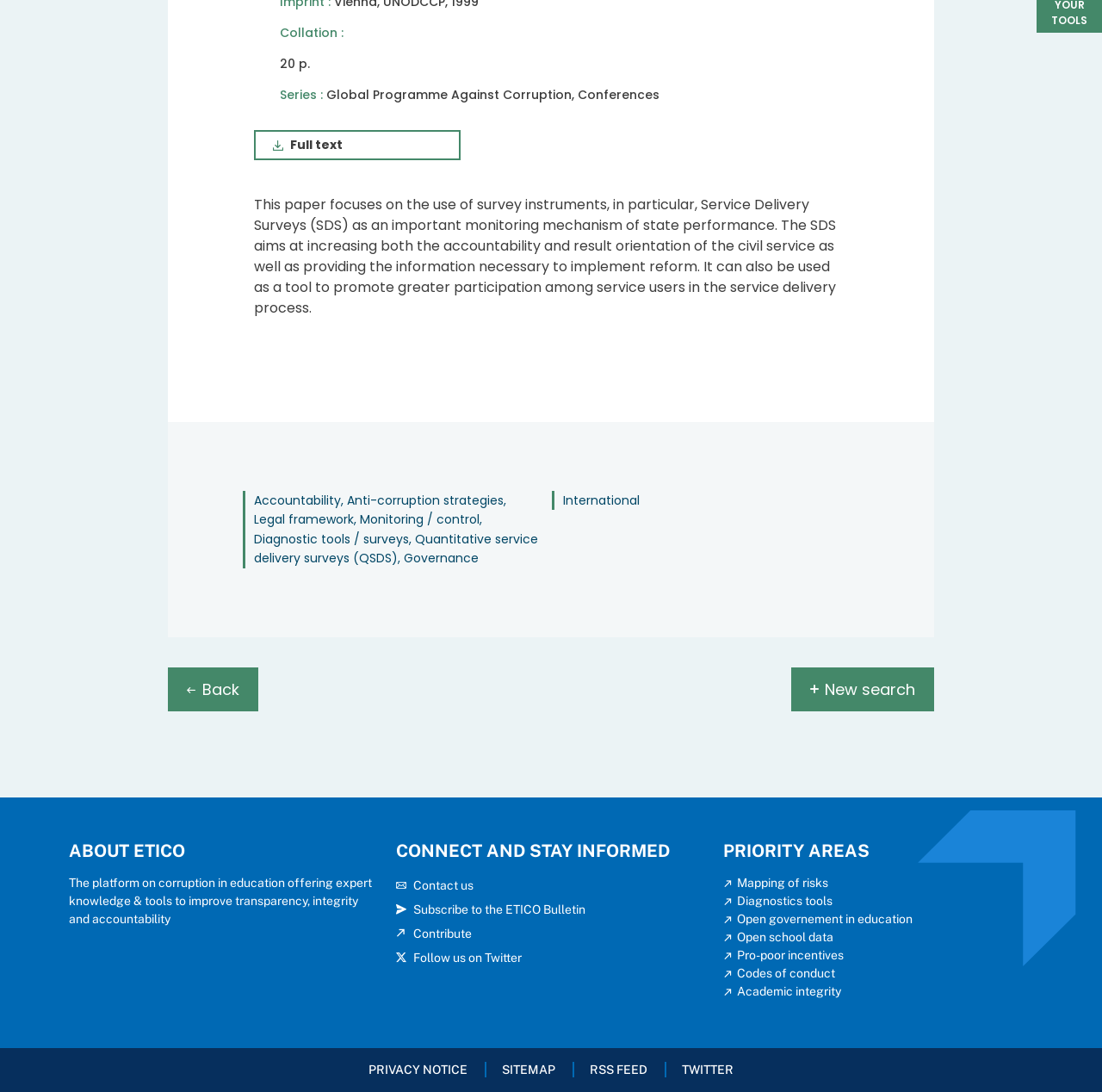Locate the bounding box of the UI element described in the following text: "Twitter".

[0.611, 0.963, 0.673, 0.996]